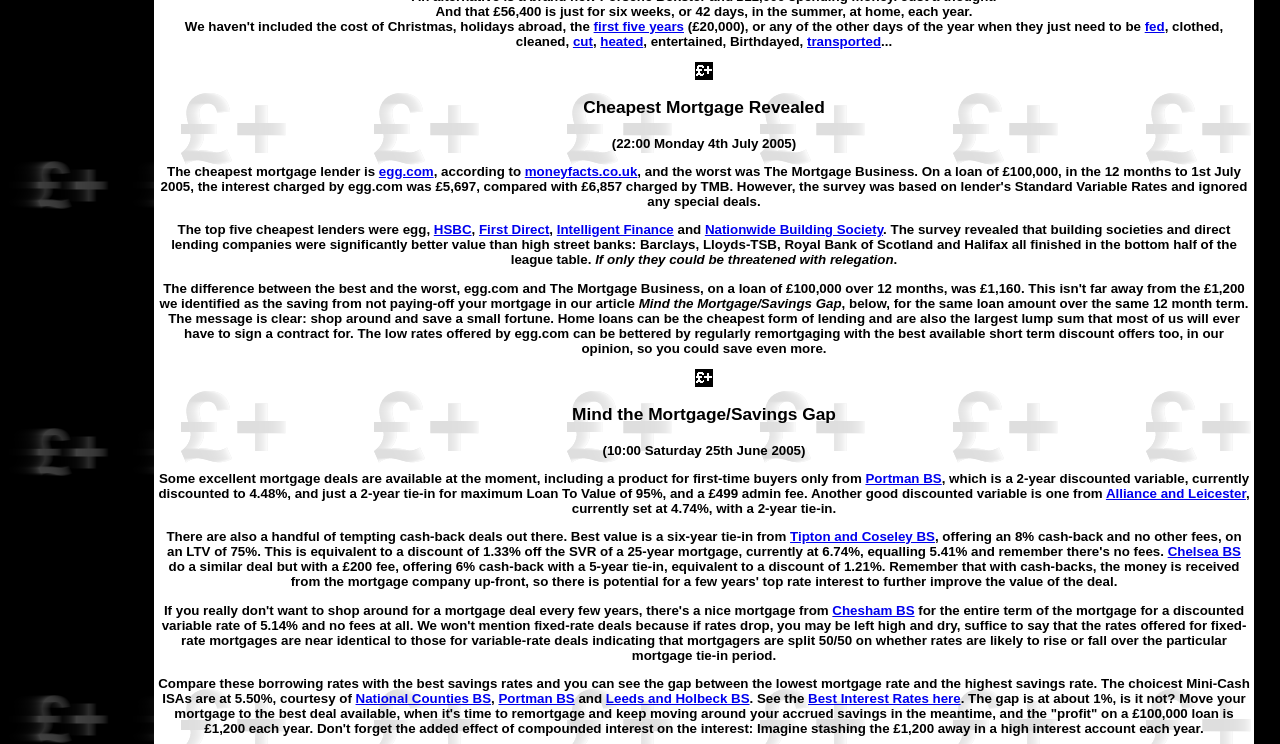Provide the bounding box coordinates, formatted as (top-left x, top-left y, bottom-right x, bottom-right y), with all values being floating point numbers between 0 and 1. Identify the bounding box of the UI element that matches the description: National Counties BS

[0.278, 0.929, 0.384, 0.949]